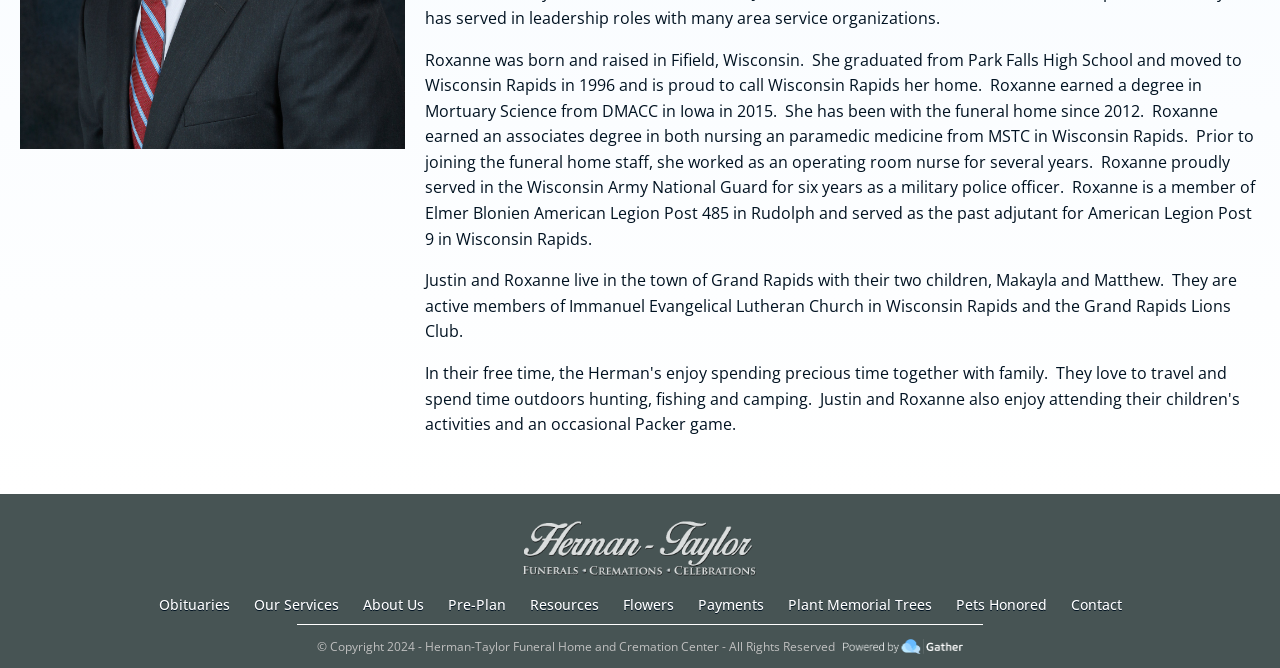Provide the bounding box coordinates, formatted as (top-left x, top-left y, bottom-right x, bottom-right y), with all values being floating point numbers between 0 and 1. Identify the bounding box of the UI element that matches the description: Payments

[0.536, 0.889, 0.606, 0.922]